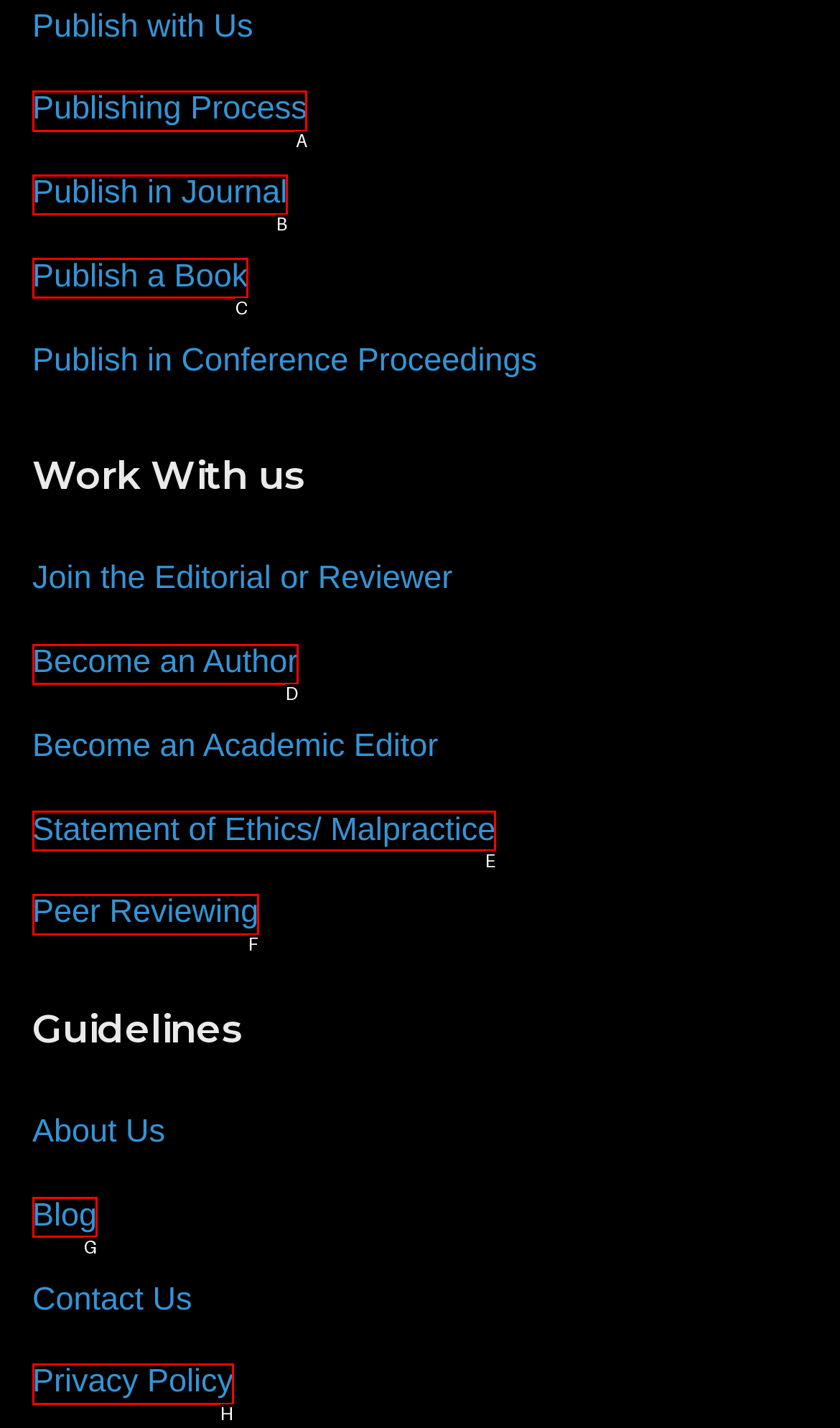Based on the description Become an Author, identify the most suitable HTML element from the options. Provide your answer as the corresponding letter.

D